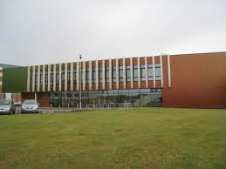Explain the details of the image you are viewing.

The image showcases a modern, two-story building that serves as a facility for a professional think tank, aimed at helping businesses unlock their full potential. The architecture features a striking combination of materials, with a vibrant green and earthy red color palette that adds to its contemporary feel. Large windows allow natural light to flood the interior, and a neatly maintained green lawn enhances the exterior appeal. Positioned in a business-centric environment, this building is likely a hub for innovative ideas and strategic insights, reflecting the institution's commitment to fostering growth and success for its clients.